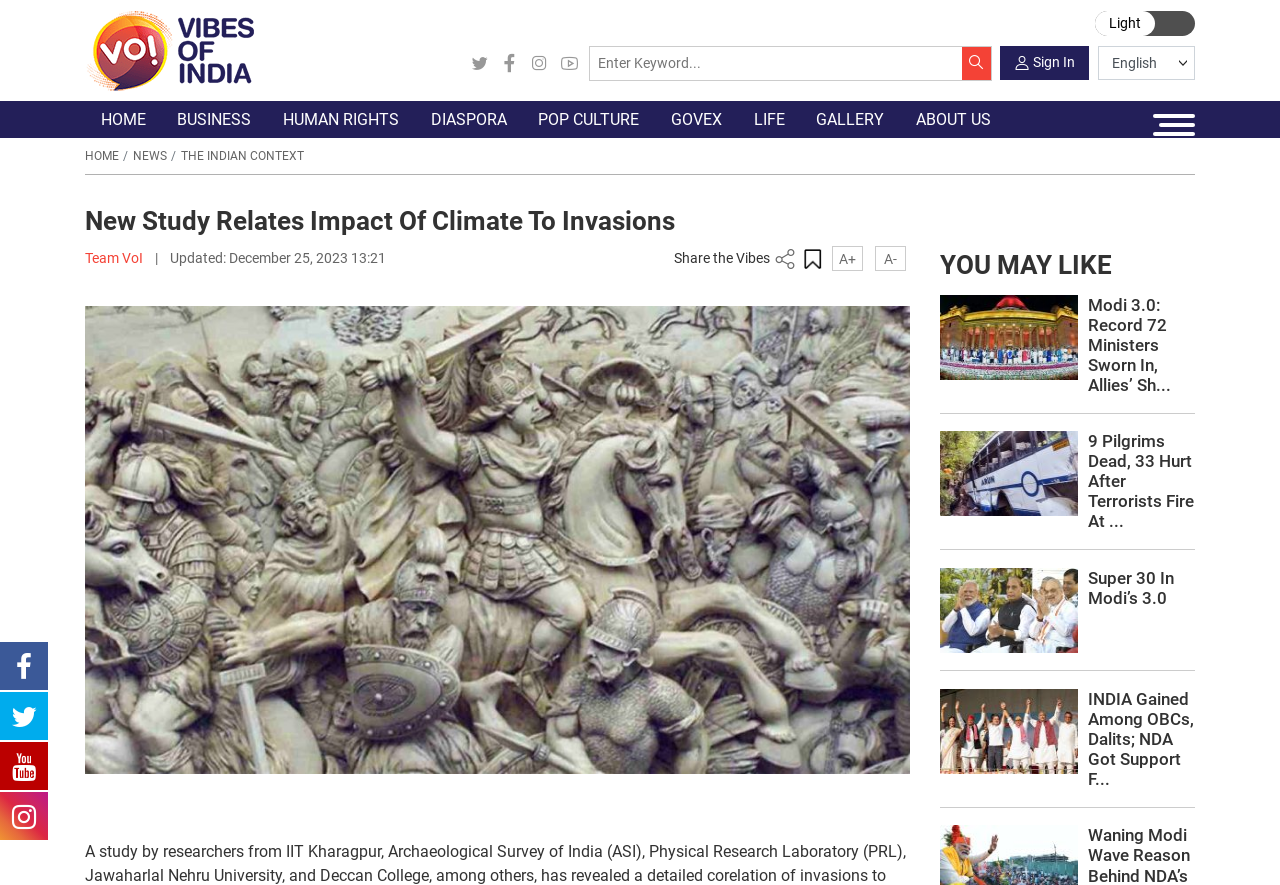Please determine the bounding box coordinates for the UI element described here. Use the format (top-left x, top-left y, bottom-right x, bottom-right y) with values bounded between 0 and 1: POP CULTURE

[0.408, 0.114, 0.512, 0.156]